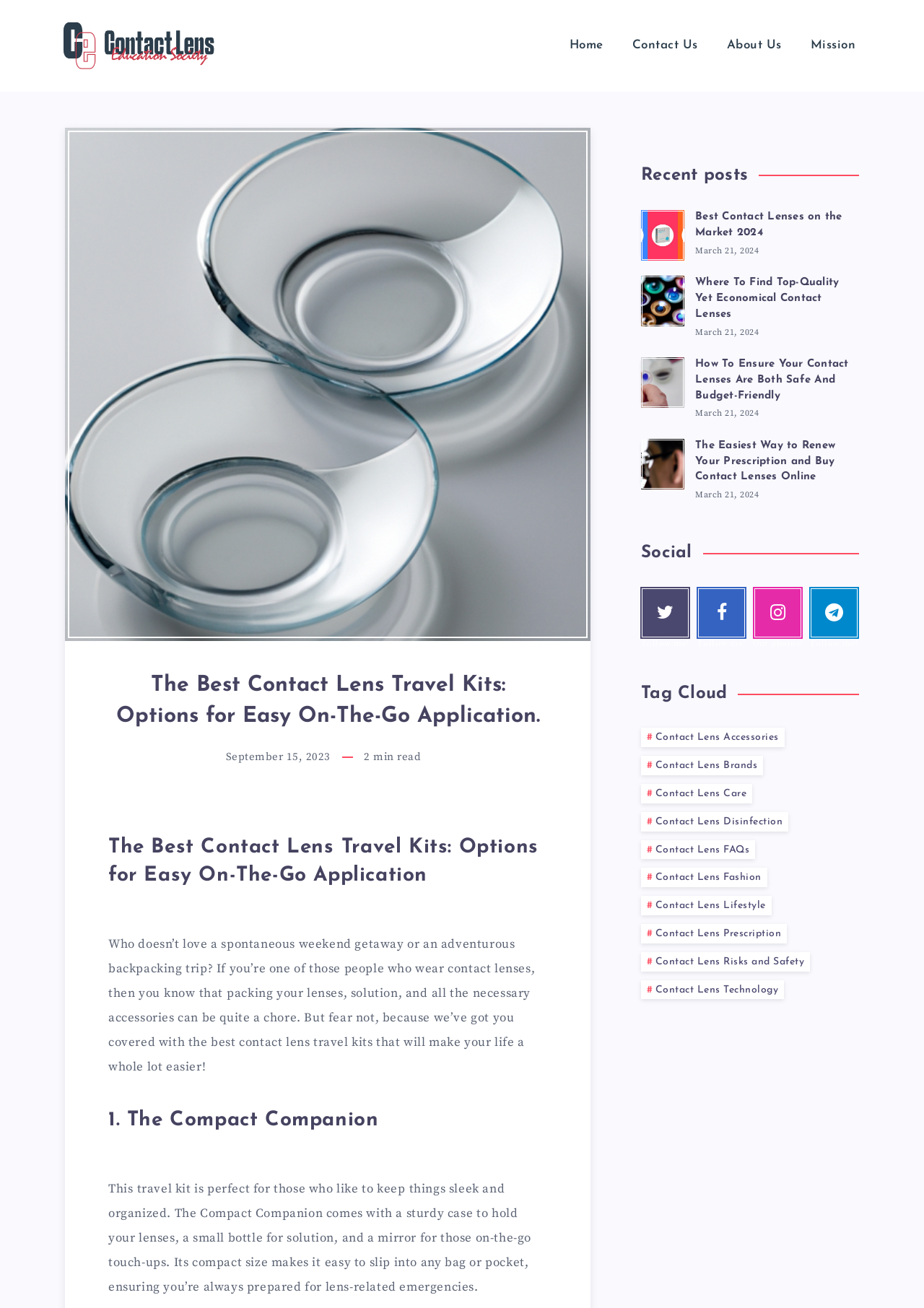Please locate the bounding box coordinates of the element that needs to be clicked to achieve the following instruction: "Follow on Twitter". The coordinates should be four float numbers between 0 and 1, i.e., [left, top, right, bottom].

[0.693, 0.449, 0.747, 0.489]